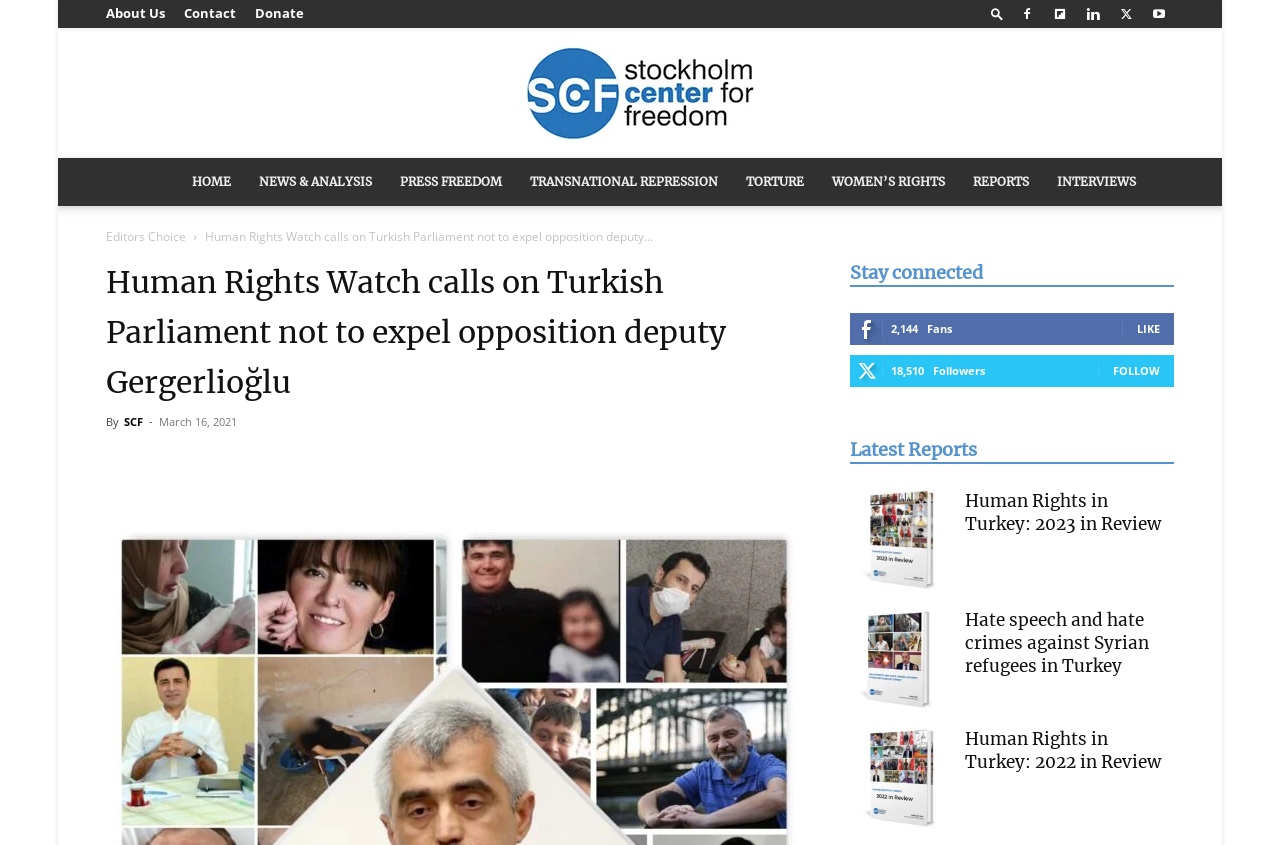How many fans does the organization have?
Answer with a single word or phrase, using the screenshot for reference.

2,144